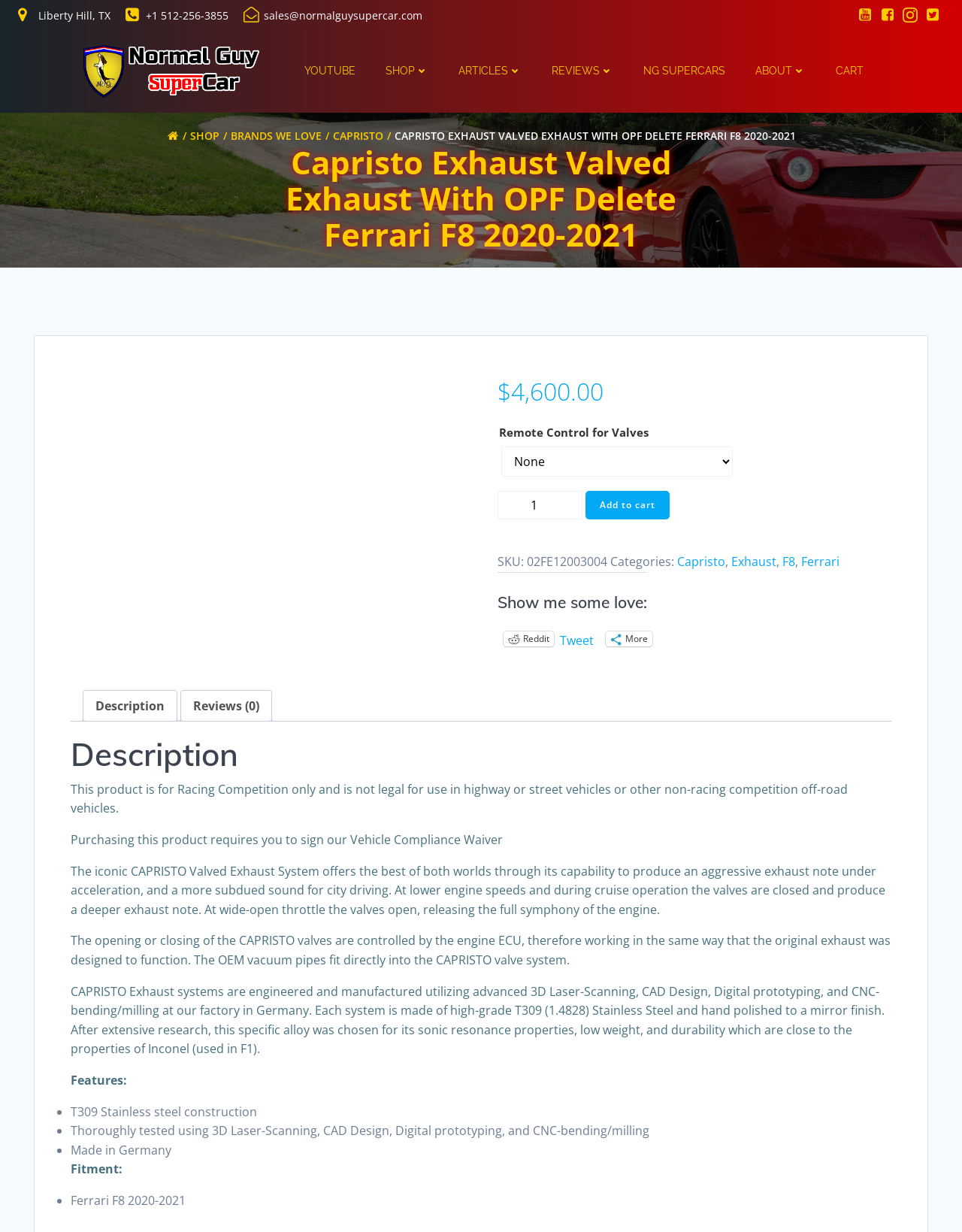What is the function of the valves in the Capristo Exhaust system?
Answer the question with just one word or phrase using the image.

To control the exhaust note